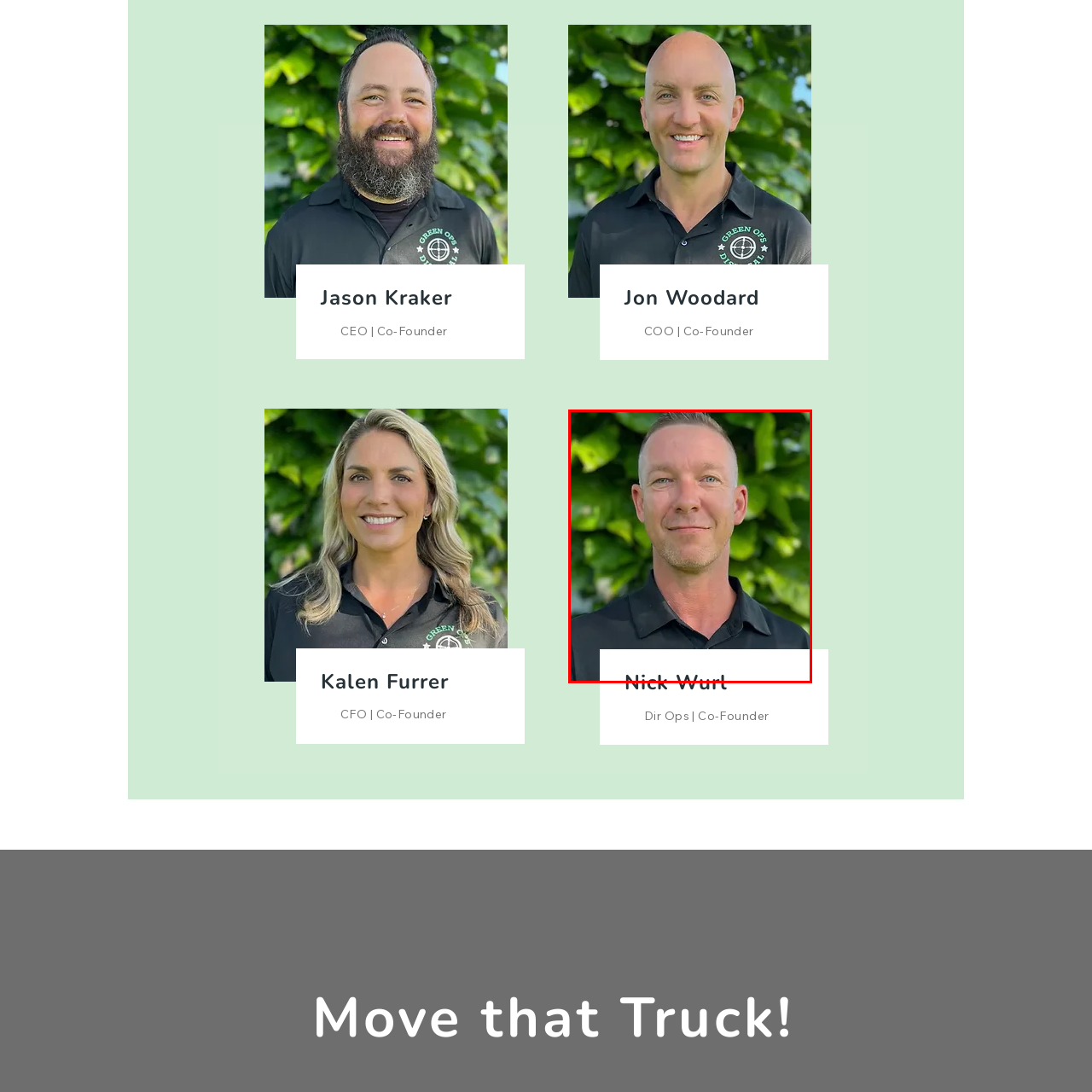Look at the area marked with a blue rectangle, What is the color of the backdrop behind Nick Wurl? 
Provide your answer using a single word or phrase.

green